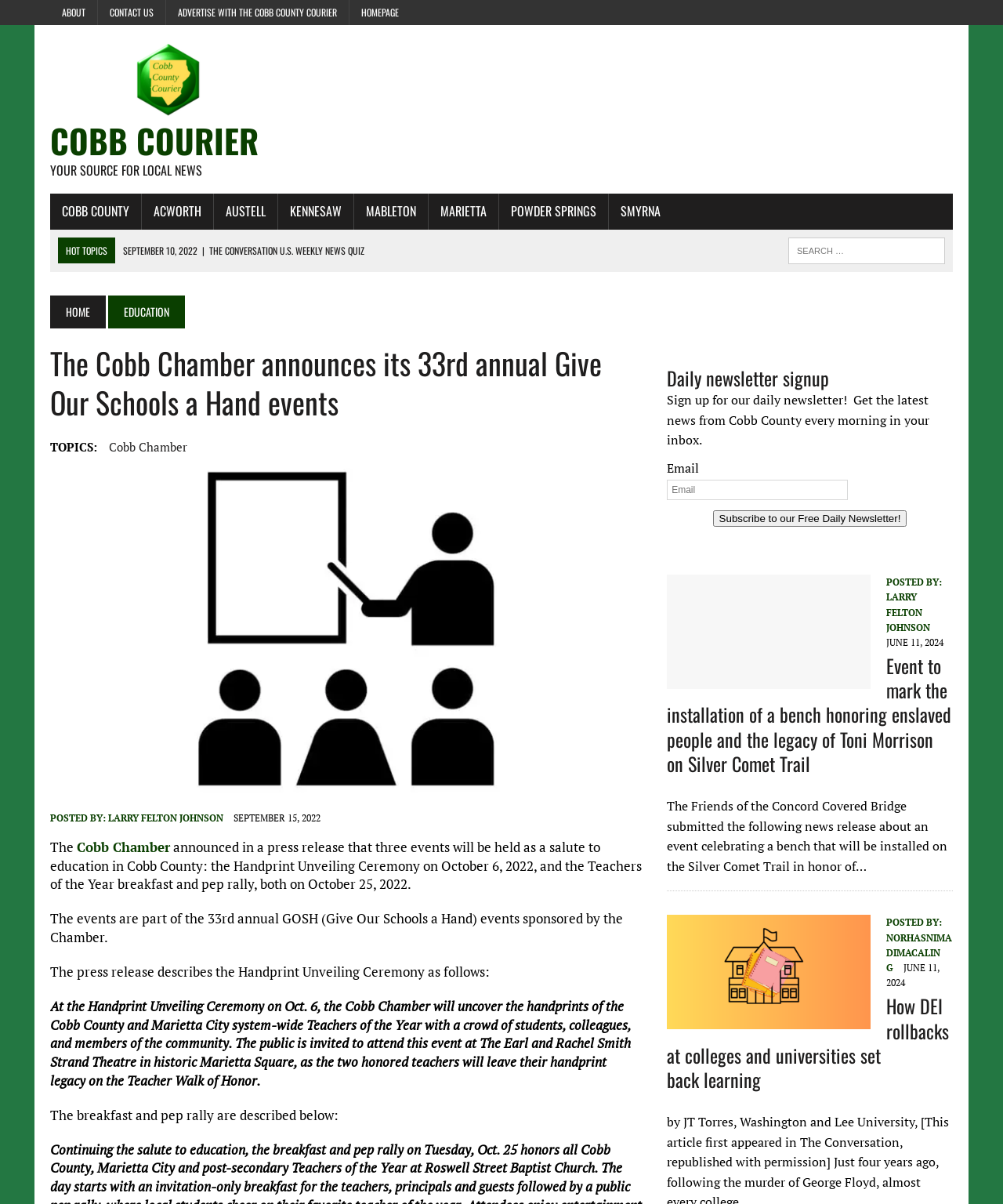Respond to the question below with a single word or phrase: What is the name of the author of the article?

LARRY FELTON JOHNSON